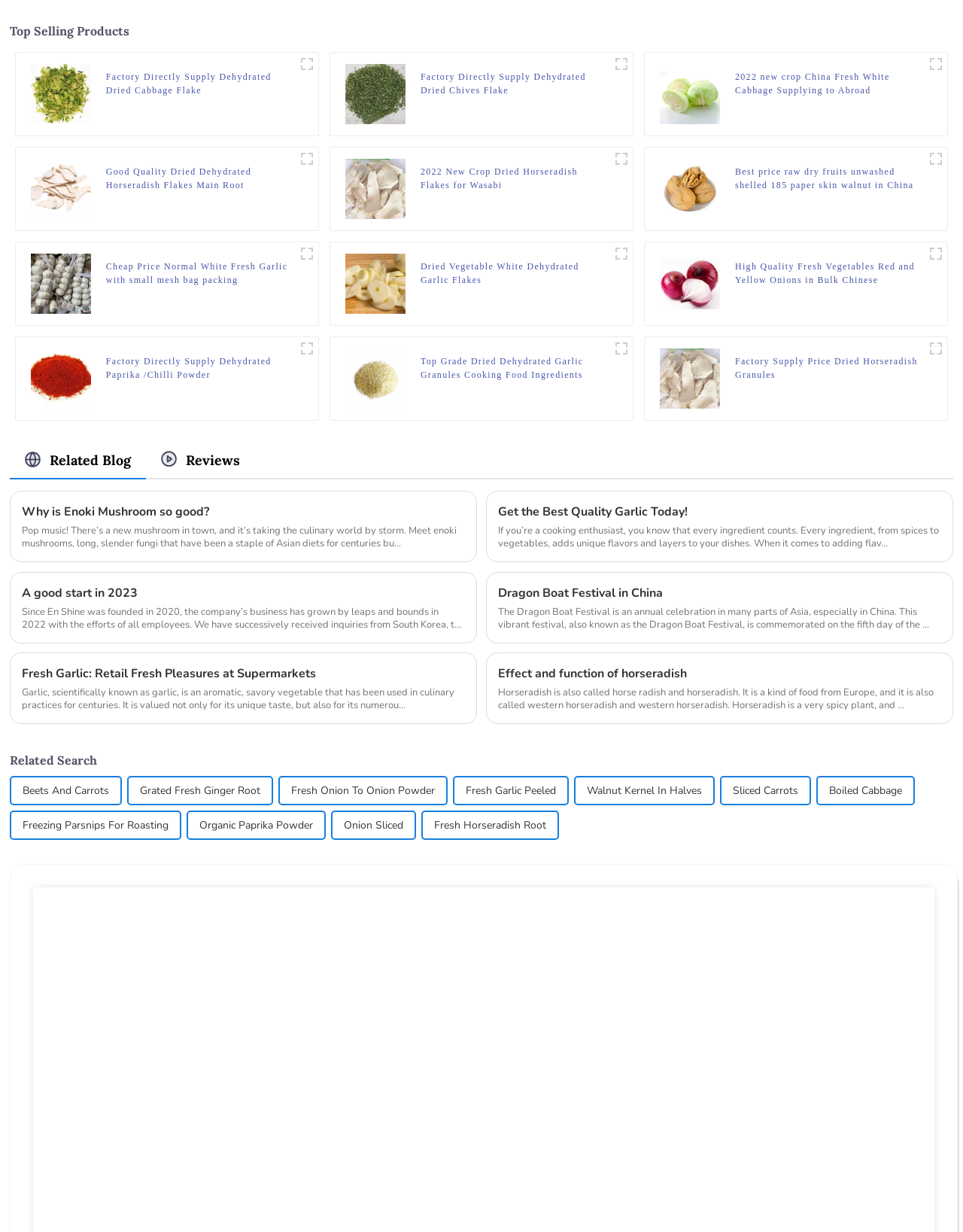Determine the bounding box coordinates of the region I should click to achieve the following instruction: "View Best price raw dry fruits unwashed shelled 185 paper skin walnut in China". Ensure the bounding box coordinates are four float numbers between 0 and 1, i.e., [left, top, right, bottom].

[0.763, 0.134, 0.96, 0.156]